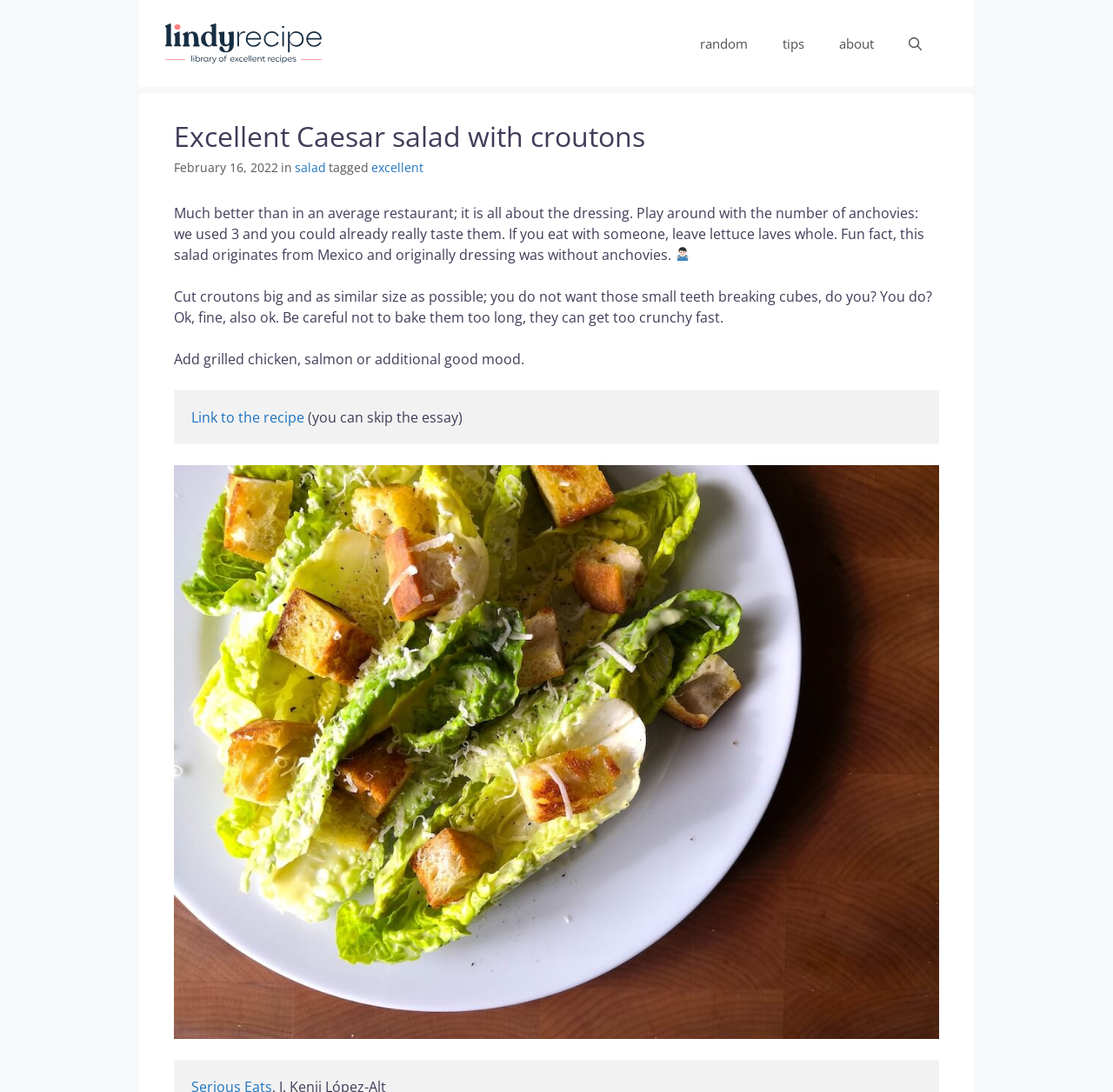Determine the bounding box coordinates of the clickable region to execute the instruction: "View the 'Ceasar Salad' image". The coordinates should be four float numbers between 0 and 1, denoted as [left, top, right, bottom].

[0.156, 0.426, 0.844, 0.951]